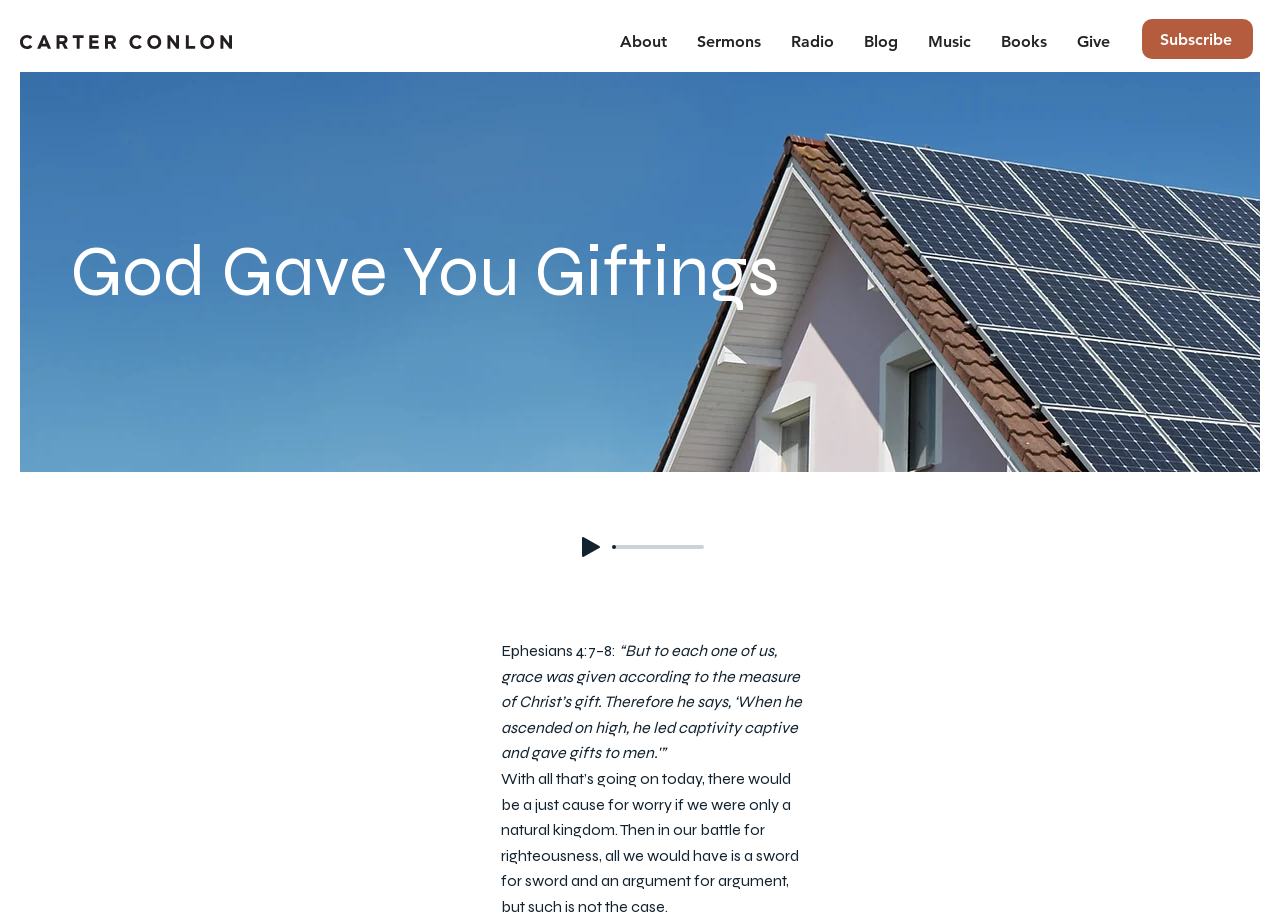Locate the bounding box coordinates of the element that needs to be clicked to carry out the instruction: "Click the 'Subscribe' link". The coordinates should be given as four float numbers ranging from 0 to 1, i.e., [left, top, right, bottom].

[0.892, 0.021, 0.979, 0.064]